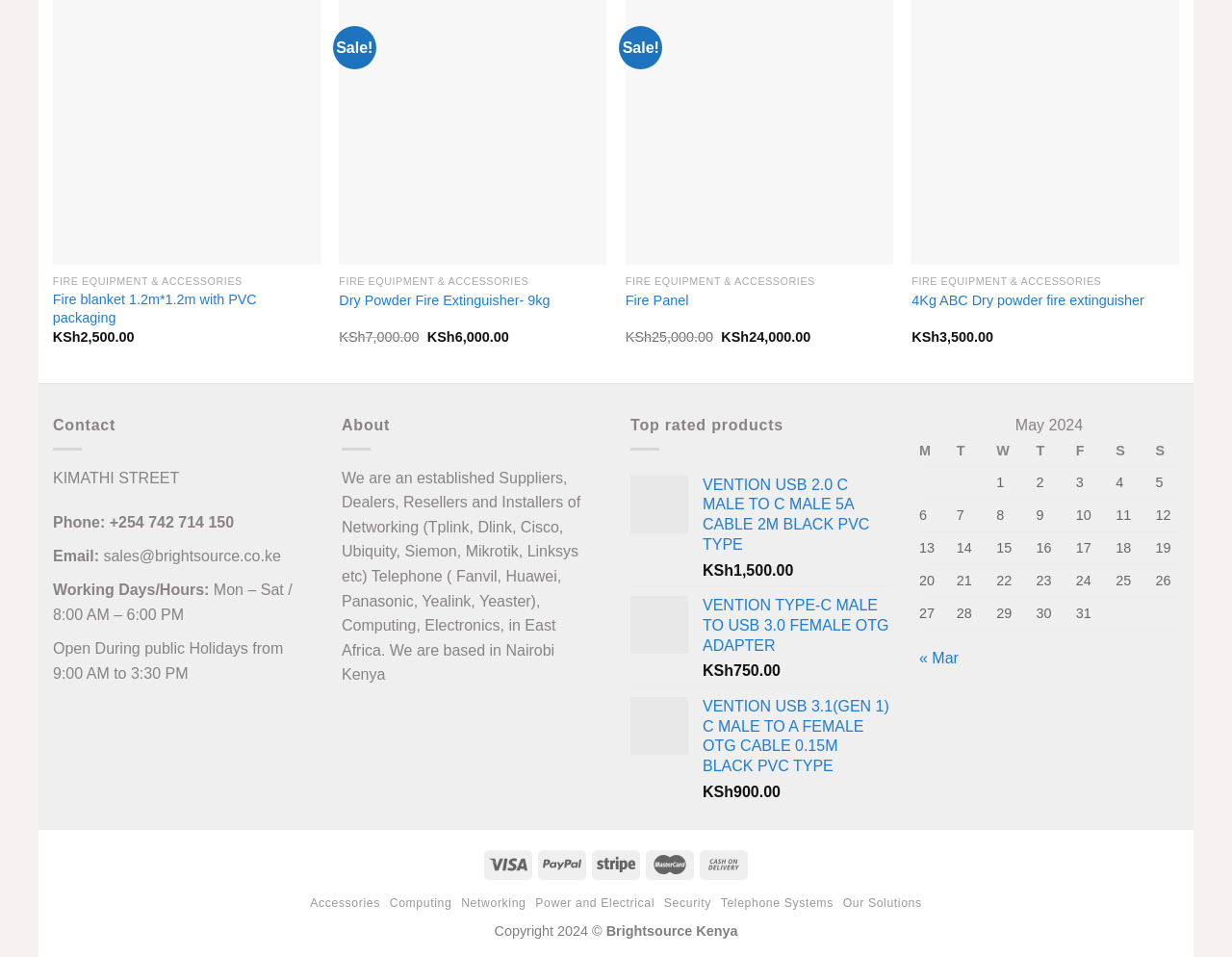Specify the bounding box coordinates of the area to click in order to follow the given instruction: "View the 'VENTION USB 2.0 C MALE TO C MALE 5A CABLE 2M BLACK PVC TYPE' product."

[0.512, 0.497, 0.559, 0.557]